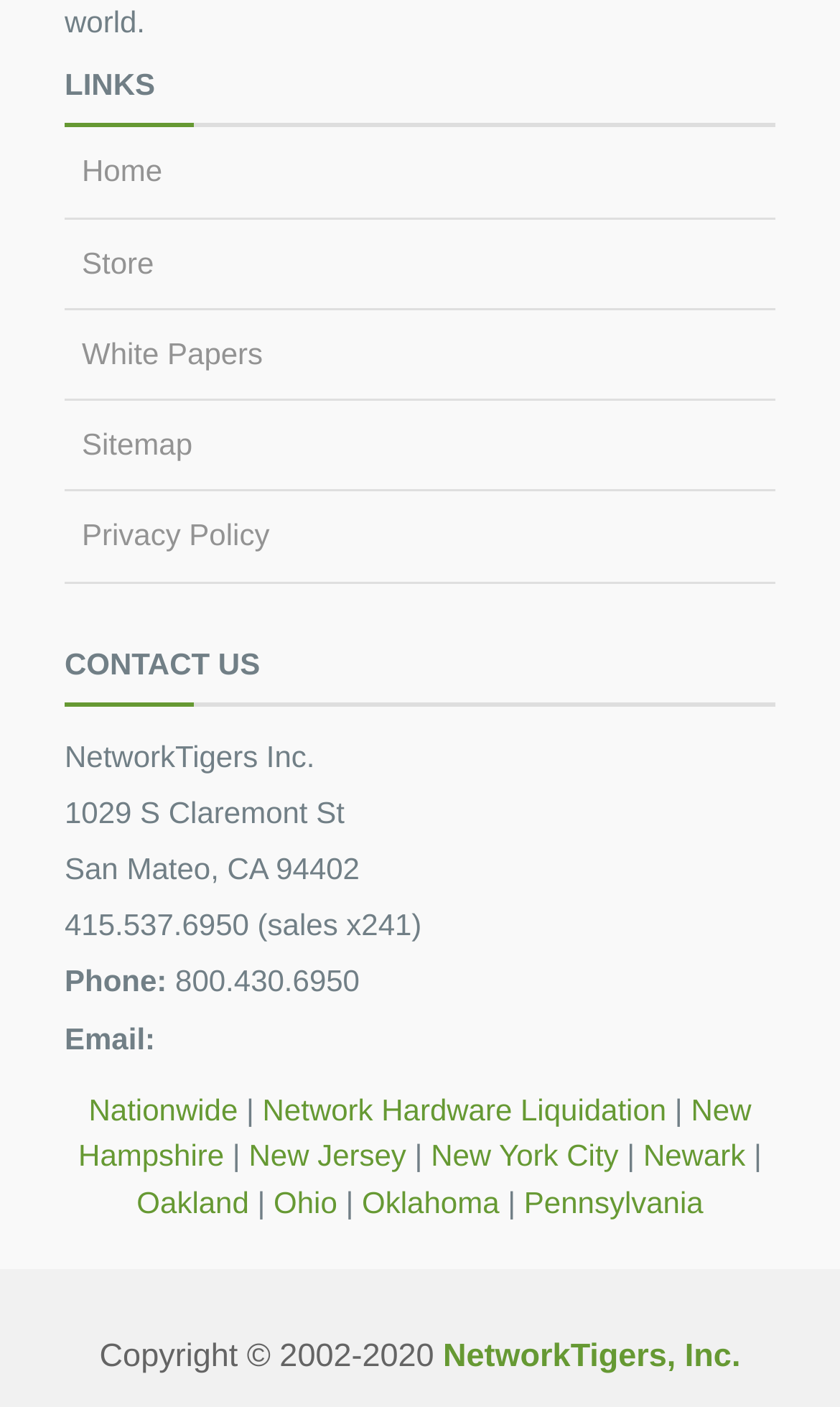Please specify the bounding box coordinates of the element that should be clicked to execute the given instruction: 'View Copyright information'. Ensure the coordinates are four float numbers between 0 and 1, expressed as [left, top, right, bottom].

[0.118, 0.951, 0.517, 0.977]